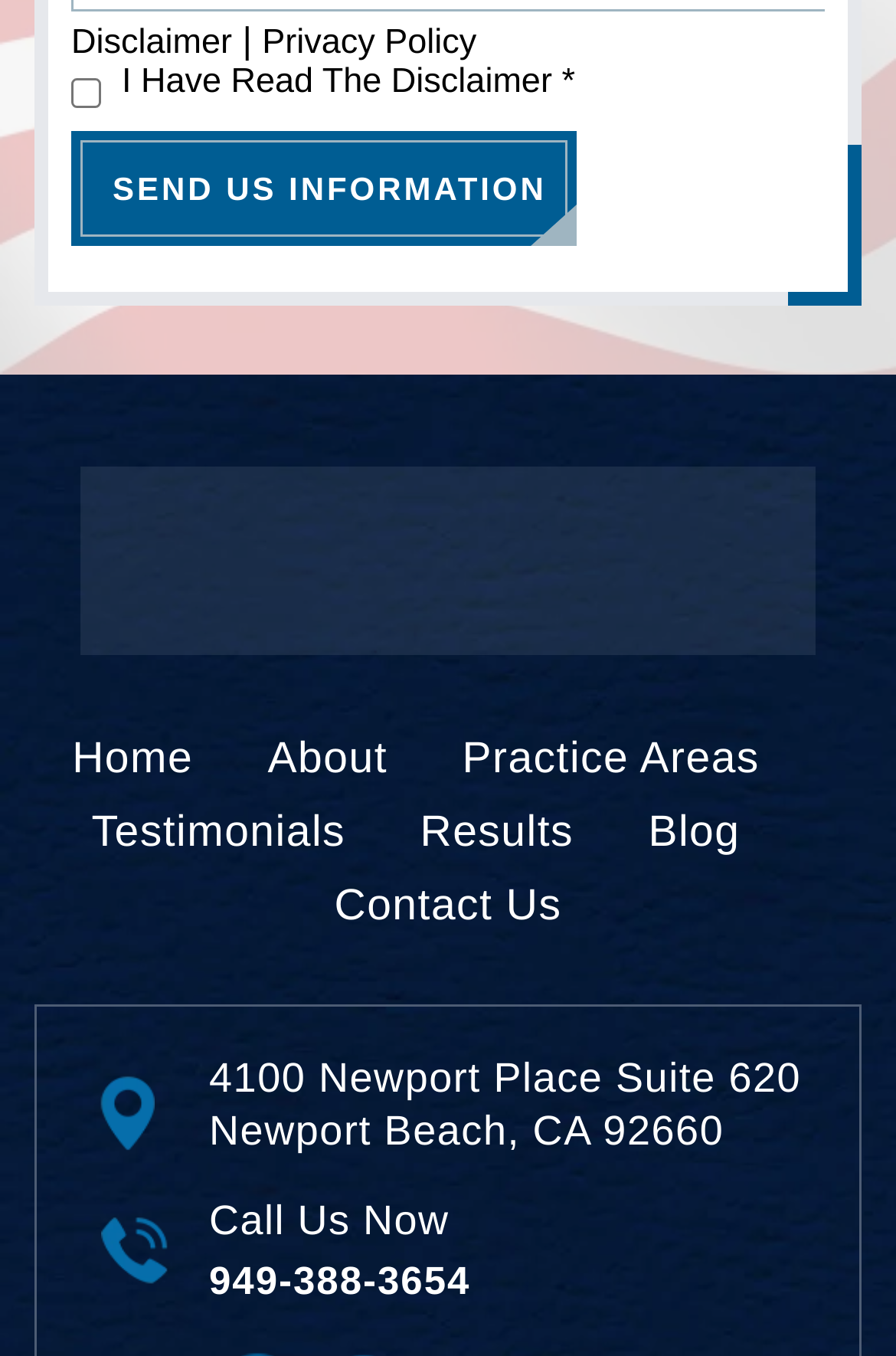Please determine the bounding box coordinates of the element to click on in order to accomplish the following task: "Click the Send Us Information button". Ensure the coordinates are four float numbers ranging from 0 to 1, i.e., [left, top, right, bottom].

[0.079, 0.096, 0.644, 0.181]